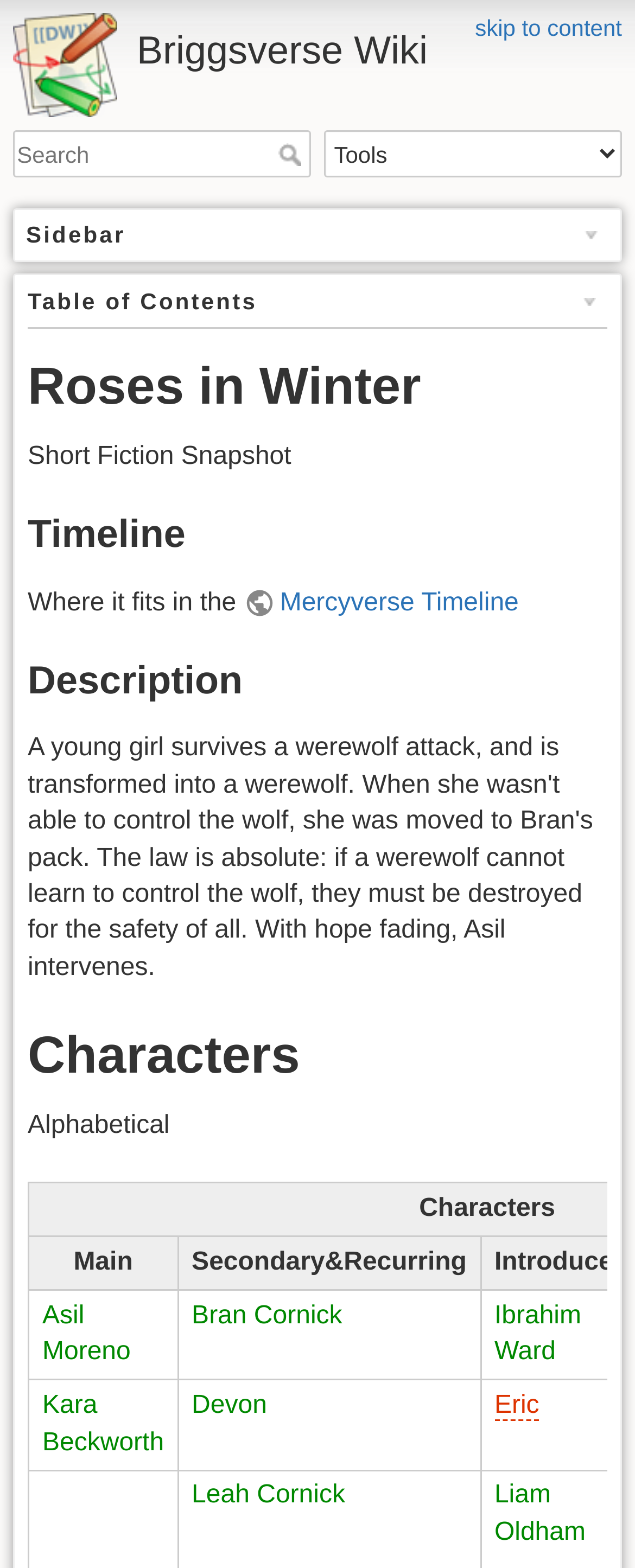Pinpoint the bounding box coordinates of the element that must be clicked to accomplish the following instruction: "Search for content". The coordinates should be in the format of four float numbers between 0 and 1, i.e., [left, top, right, bottom].

[0.021, 0.083, 0.49, 0.114]